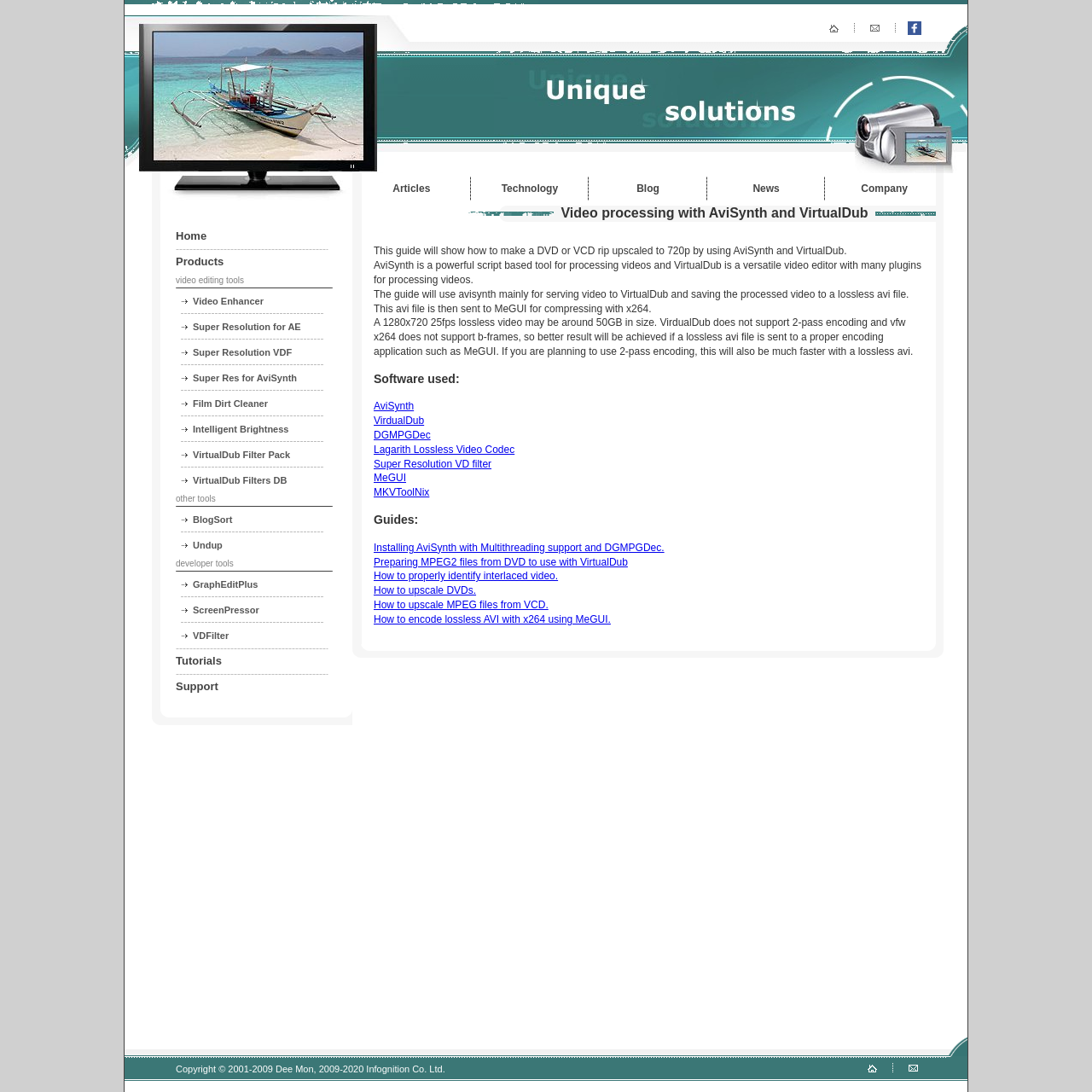Indicate the bounding box coordinates of the element that must be clicked to execute the instruction: "View the Video Enhancer page". The coordinates should be given as four float numbers between 0 and 1, i.e., [left, top, right, bottom].

[0.161, 0.264, 0.311, 0.288]